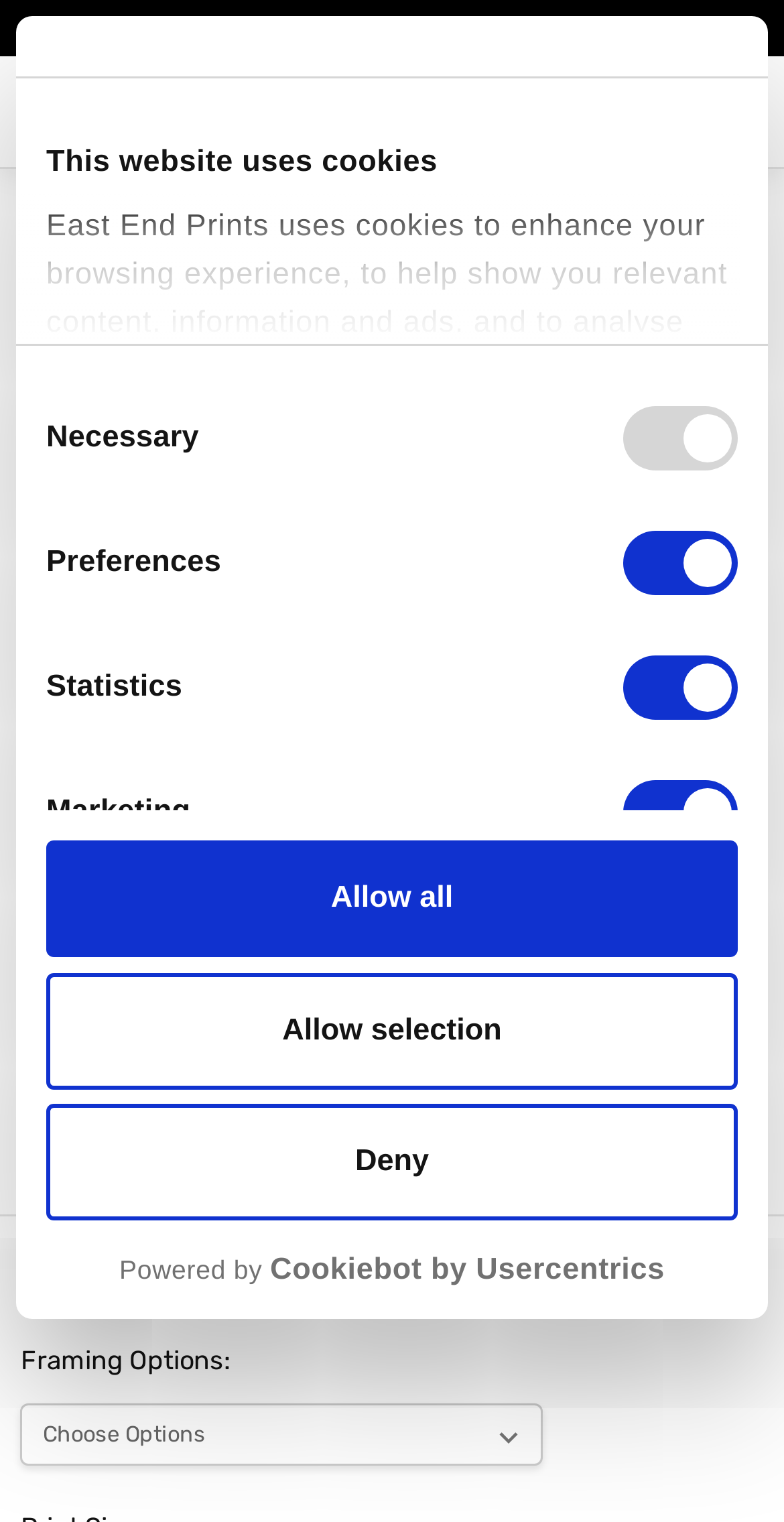What is the name of the art print?
Using the image as a reference, answer with just one word or a short phrase.

Je Taime